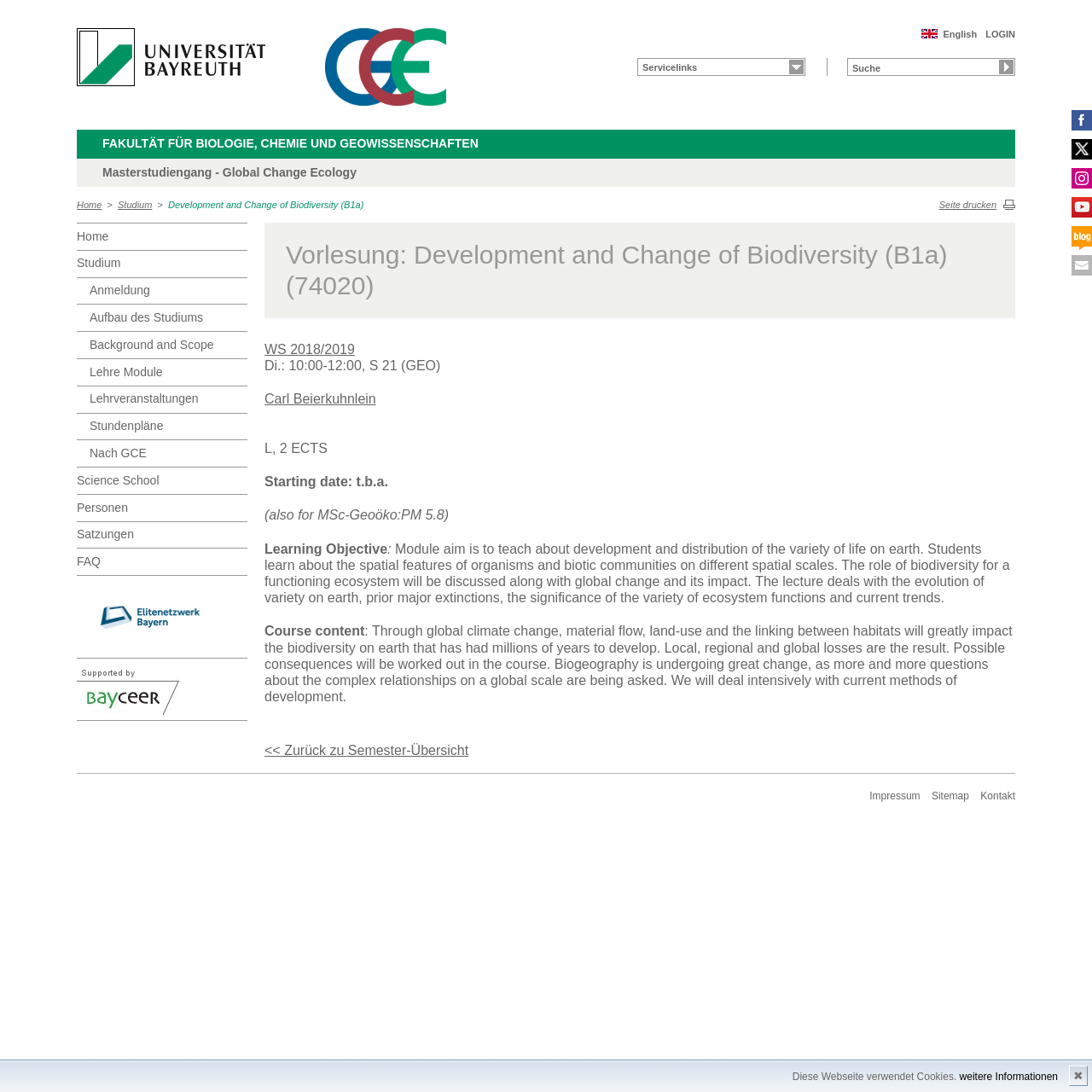What is the name of the faculty?
Give a thorough and detailed response to the question.

I found the answer by looking at the heading element with the text 'FAKULTÄT FÜR BIOLOGIE, CHEMIE UND GEOWISSENSCHAFTEN' which is a child of the root element.